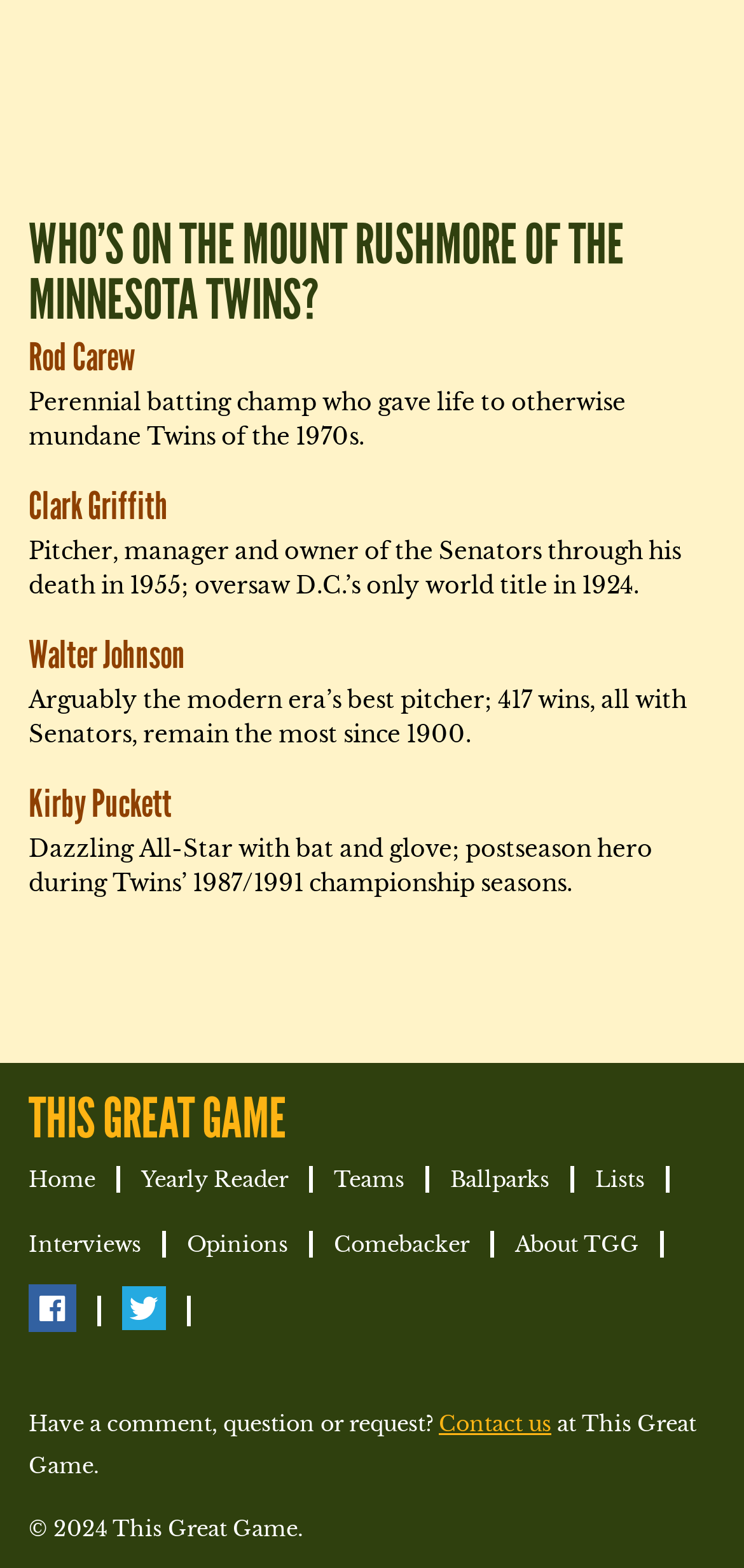What is the name of the website?
Give a comprehensive and detailed explanation for the question.

The answer can be found in the StaticText element with the OCR text 'at This Great Game.' which is located at the bottom of the webpage.